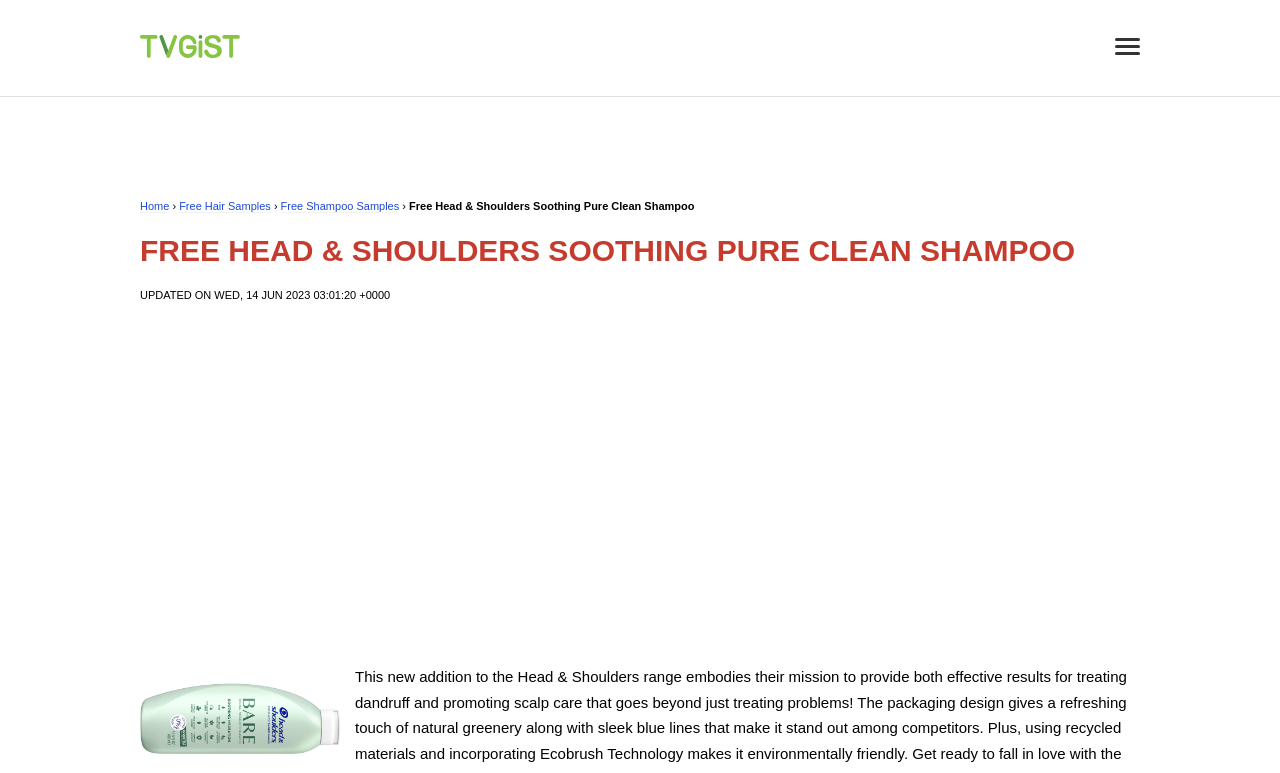Please give a succinct answer using a single word or phrase:
What is the position of the 'Home' link?

Above the shampoo name